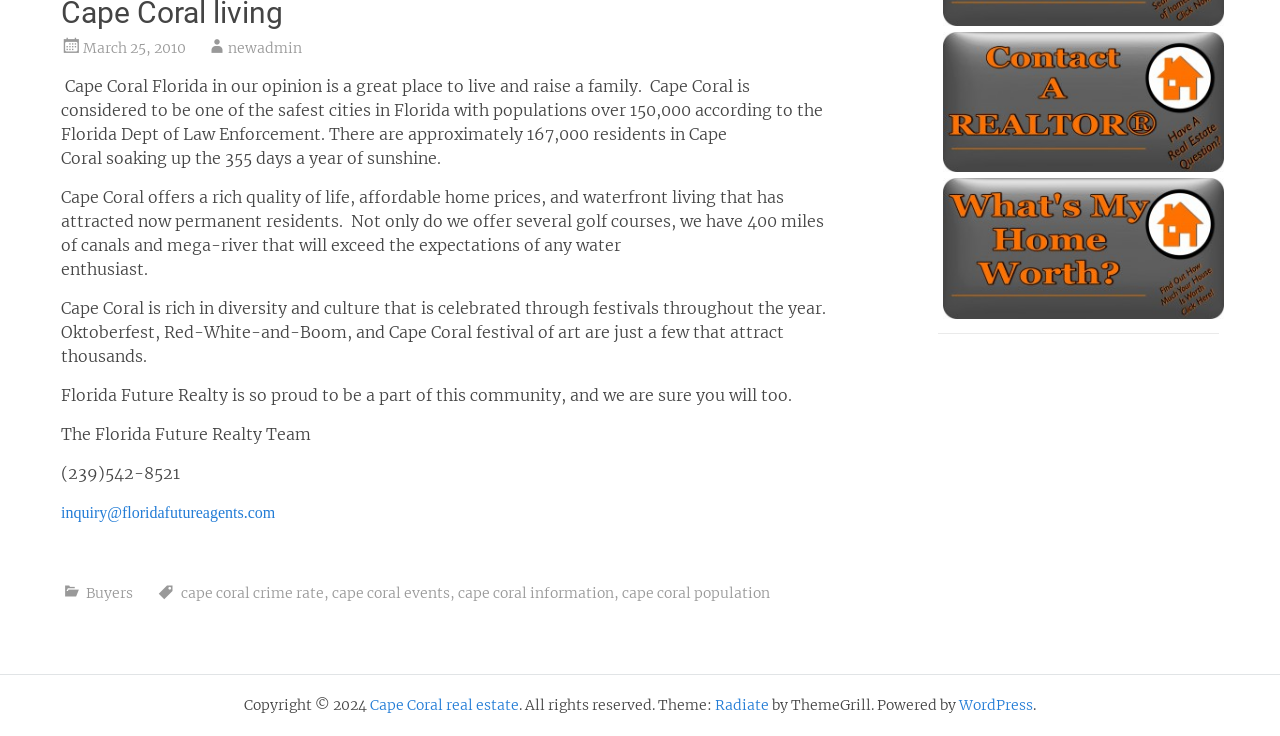Please provide the bounding box coordinate of the region that matches the element description: cape coral information. Coordinates should be in the format (top-left x, top-left y, bottom-right x, bottom-right y) and all values should be between 0 and 1.

[0.358, 0.793, 0.48, 0.818]